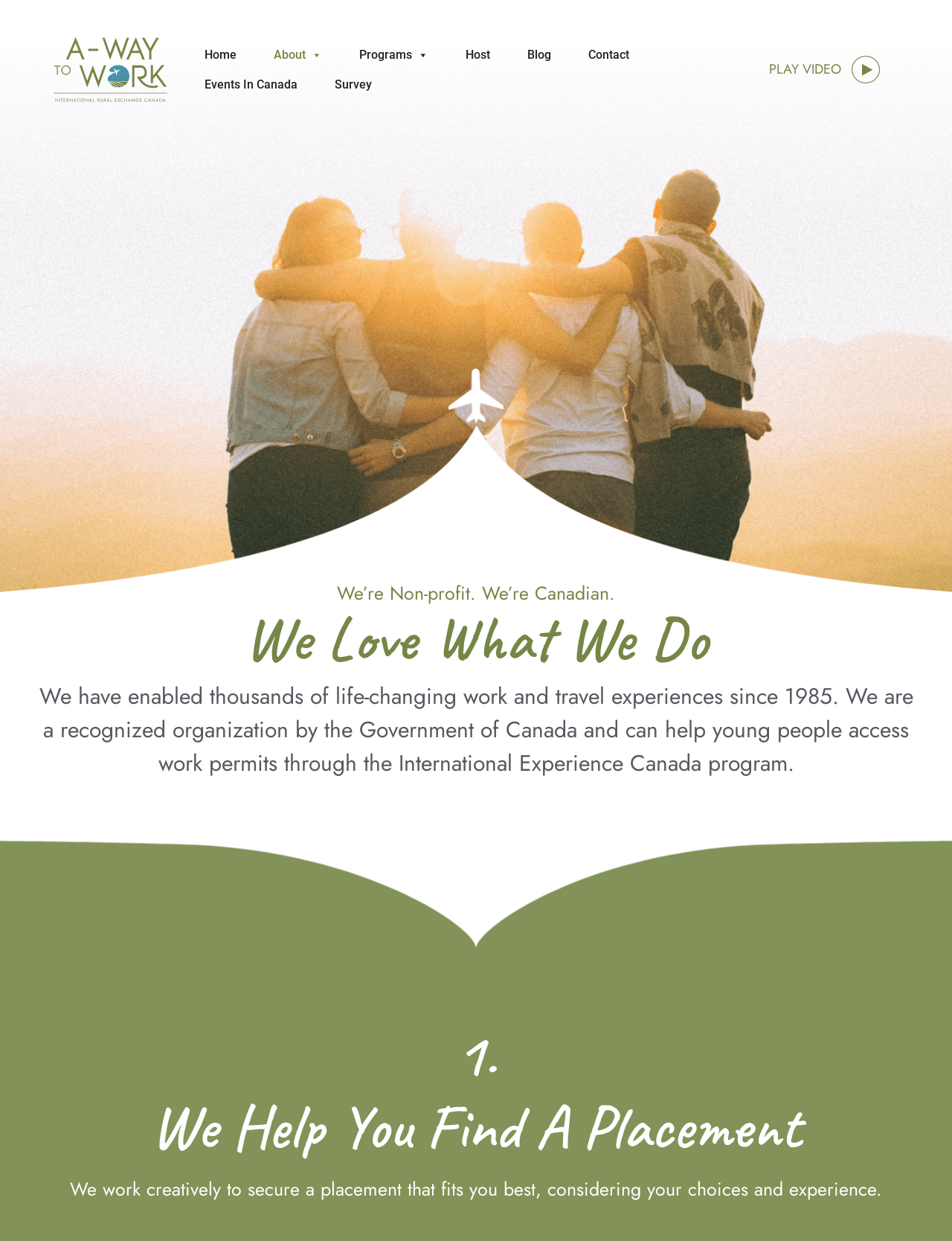What is the focus of the organization?
Analyze the image and deliver a detailed answer to the question.

The static text 'We have enabled thousands of life-changing work and travel experiences since 1985.' suggests that the organization is focused on providing work and travel experiences.